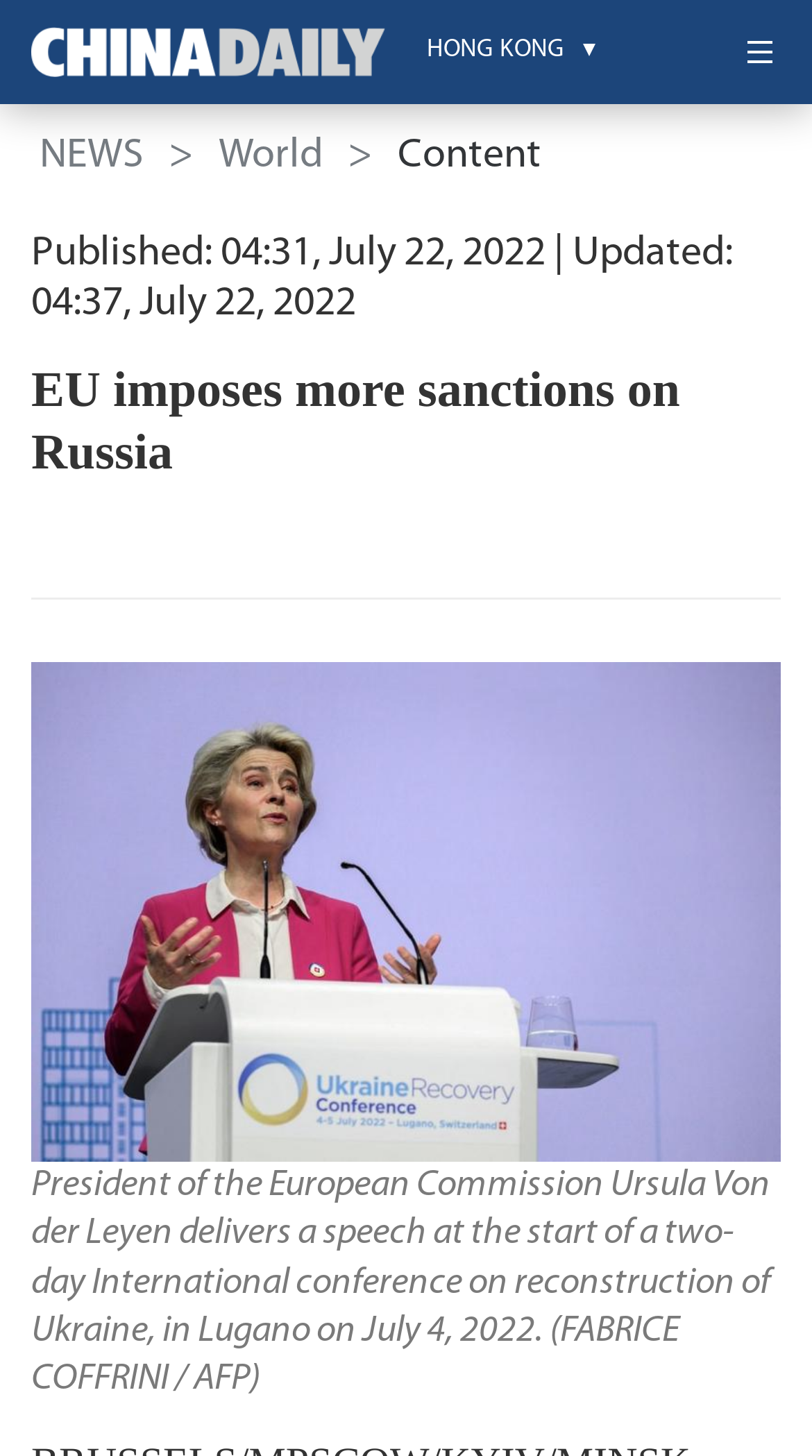Respond to the following query with just one word or a short phrase: 
Who is the person in the image?

Ursula Von der Leyen